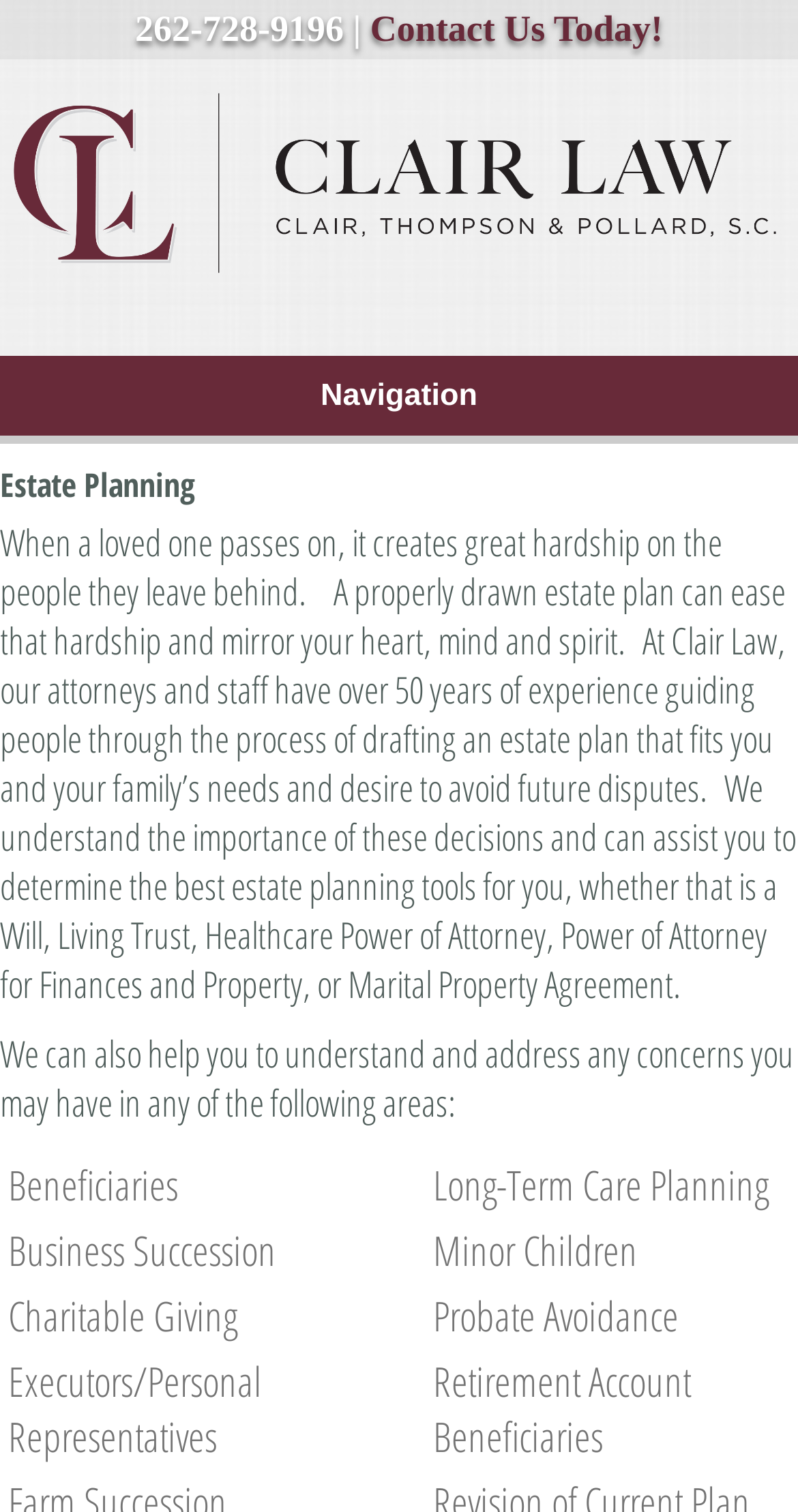Find the UI element described as: "Navigation" and predict its bounding box coordinates. Ensure the coordinates are four float numbers between 0 and 1, [left, top, right, bottom].

[0.0, 0.235, 1.0, 0.289]